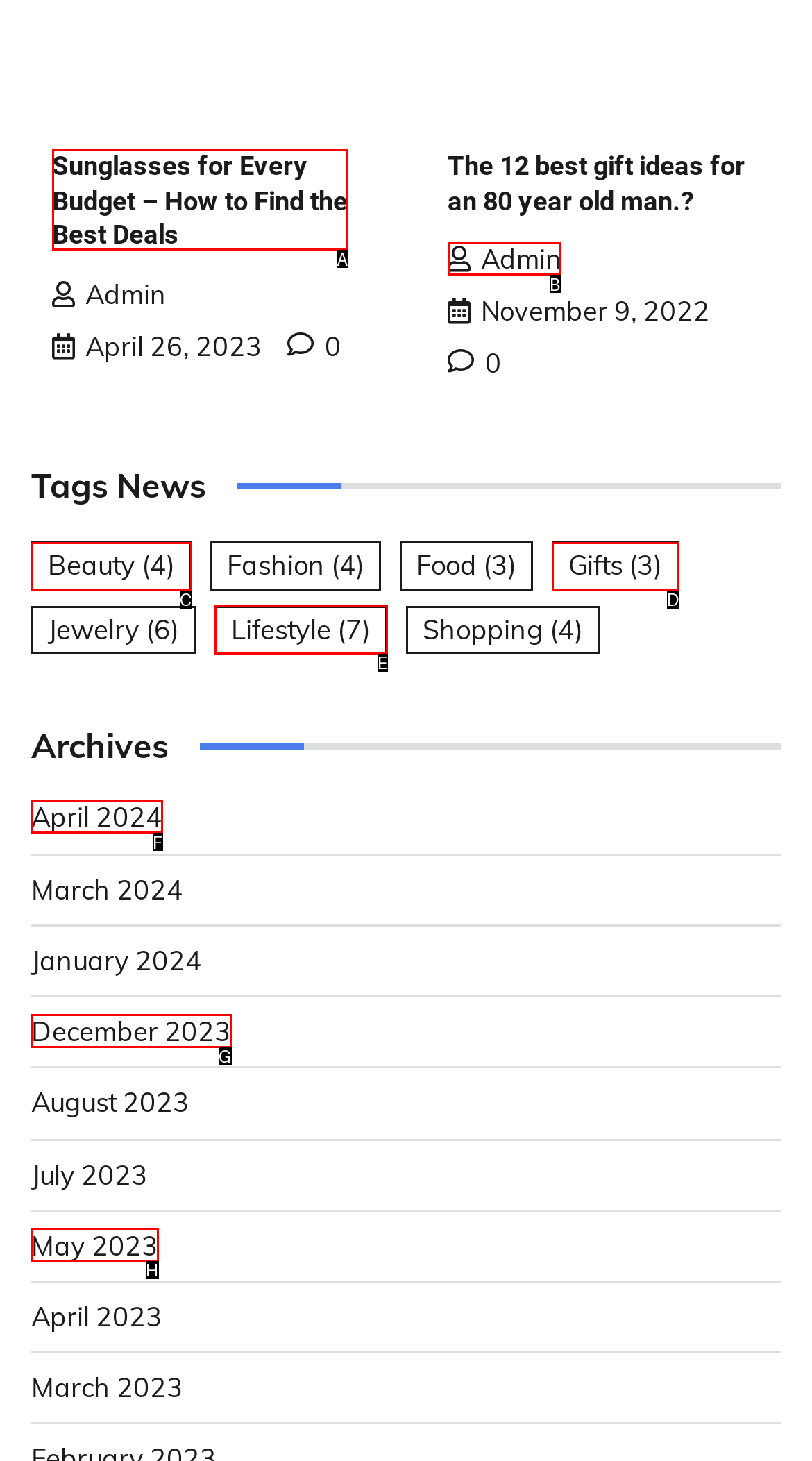Choose the HTML element that aligns with the description: admin. Indicate your choice by stating the letter.

B